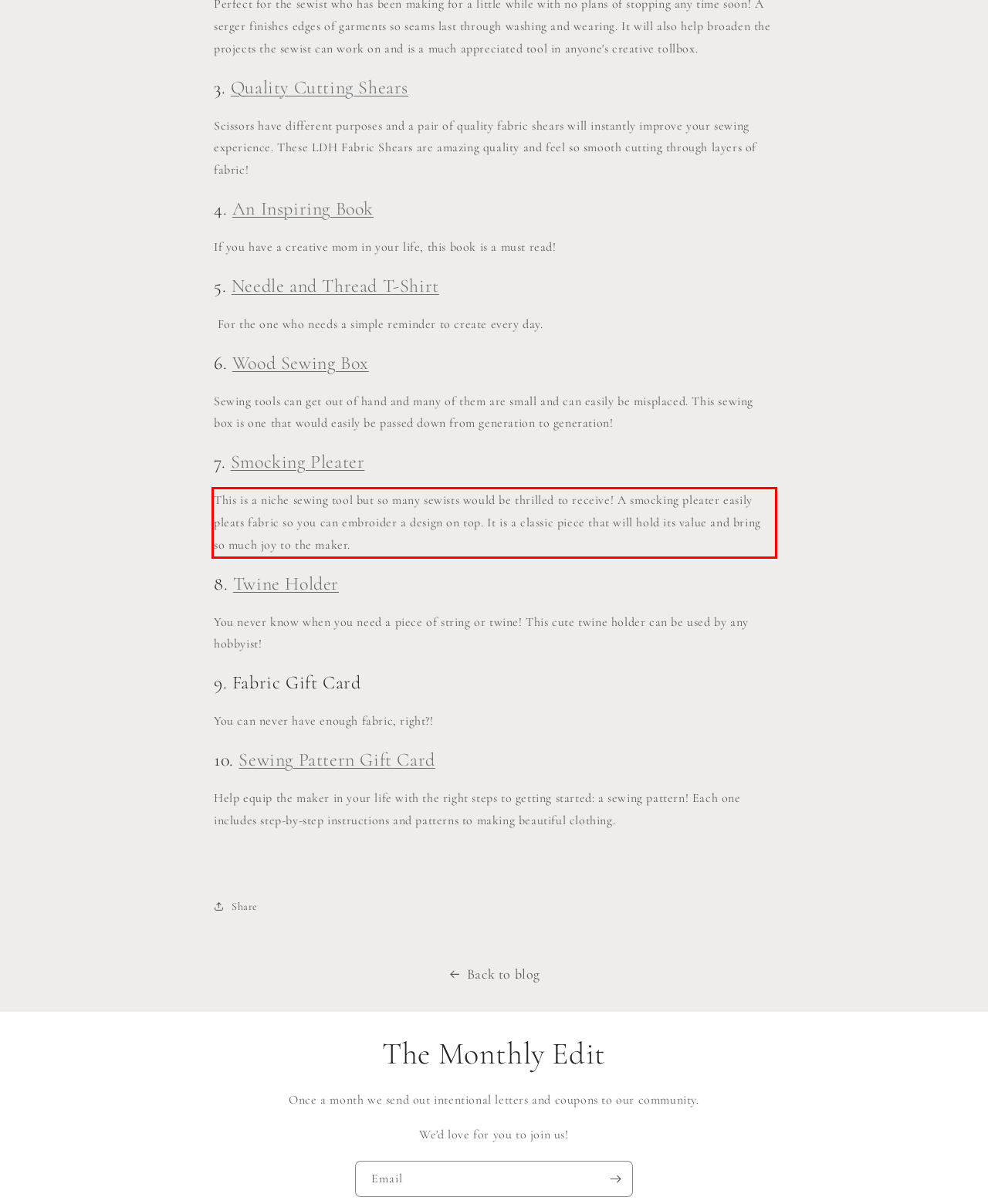Analyze the webpage screenshot and use OCR to recognize the text content in the red bounding box.

This is a niche sewing tool but so many sewists would be thrilled to receive! A smocking pleater easily pleats fabric so you can embroider a design on top. It is a classic piece that will hold its value and bring so much joy to the maker.